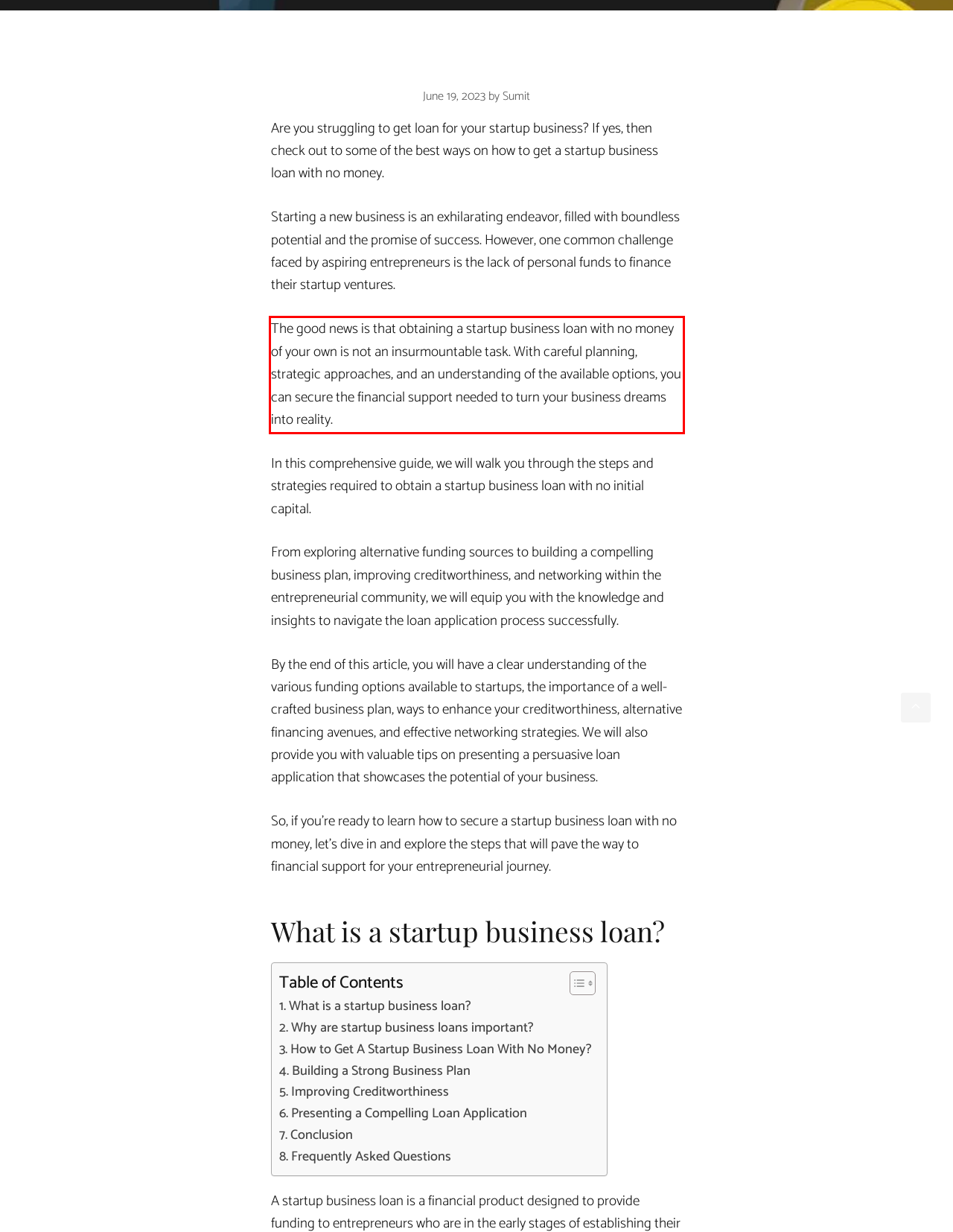Please analyze the provided webpage screenshot and perform OCR to extract the text content from the red rectangle bounding box.

The good news is that obtaining a startup business loan with no money of your own is not an insurmountable task. With careful planning, strategic approaches, and an understanding of the available options, you can secure the financial support needed to turn your business dreams into reality.